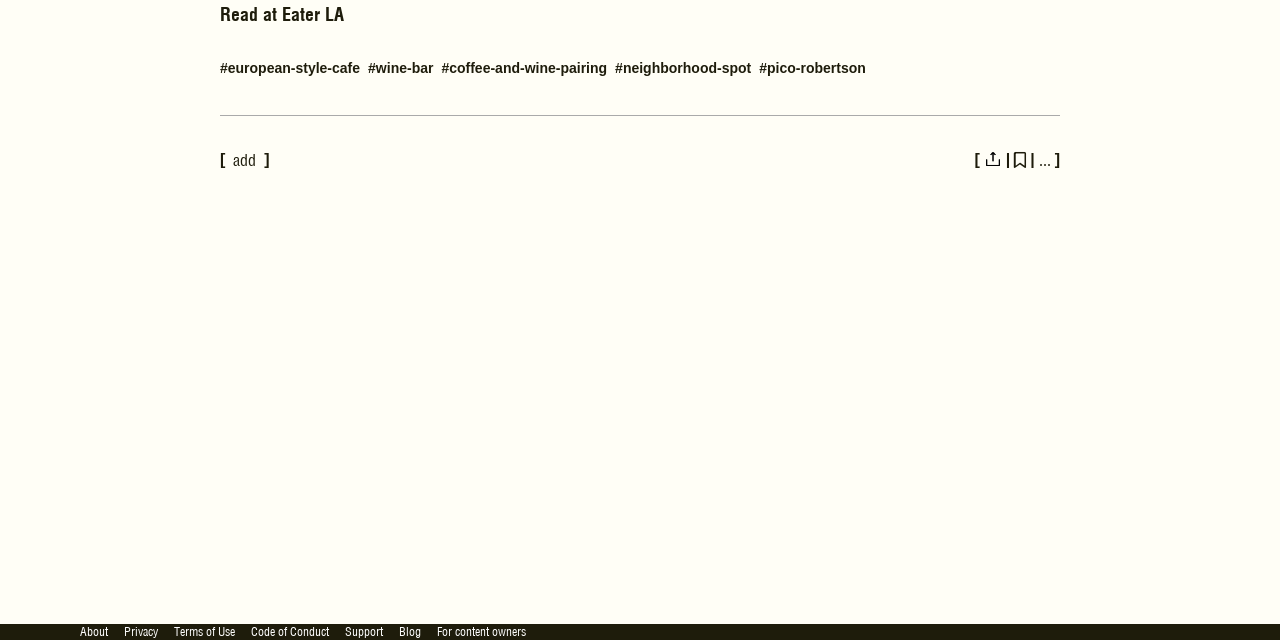Identify the bounding box for the UI element that is described as follows: "alt="McHugh Insurance Group logo" title="mchugh_insurance_group_logo"".

None